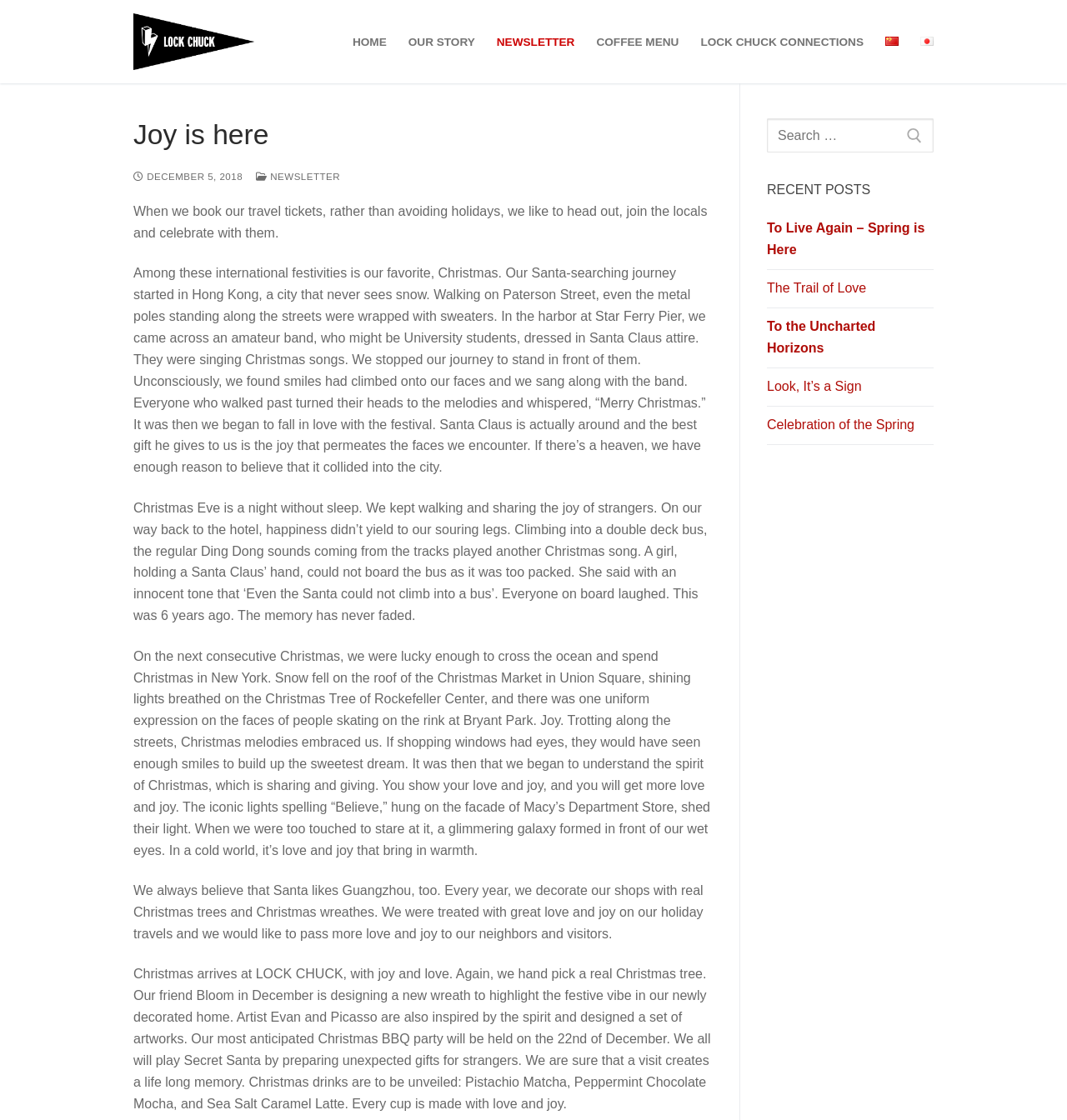Identify the primary heading of the webpage and provide its text.

Joy is here